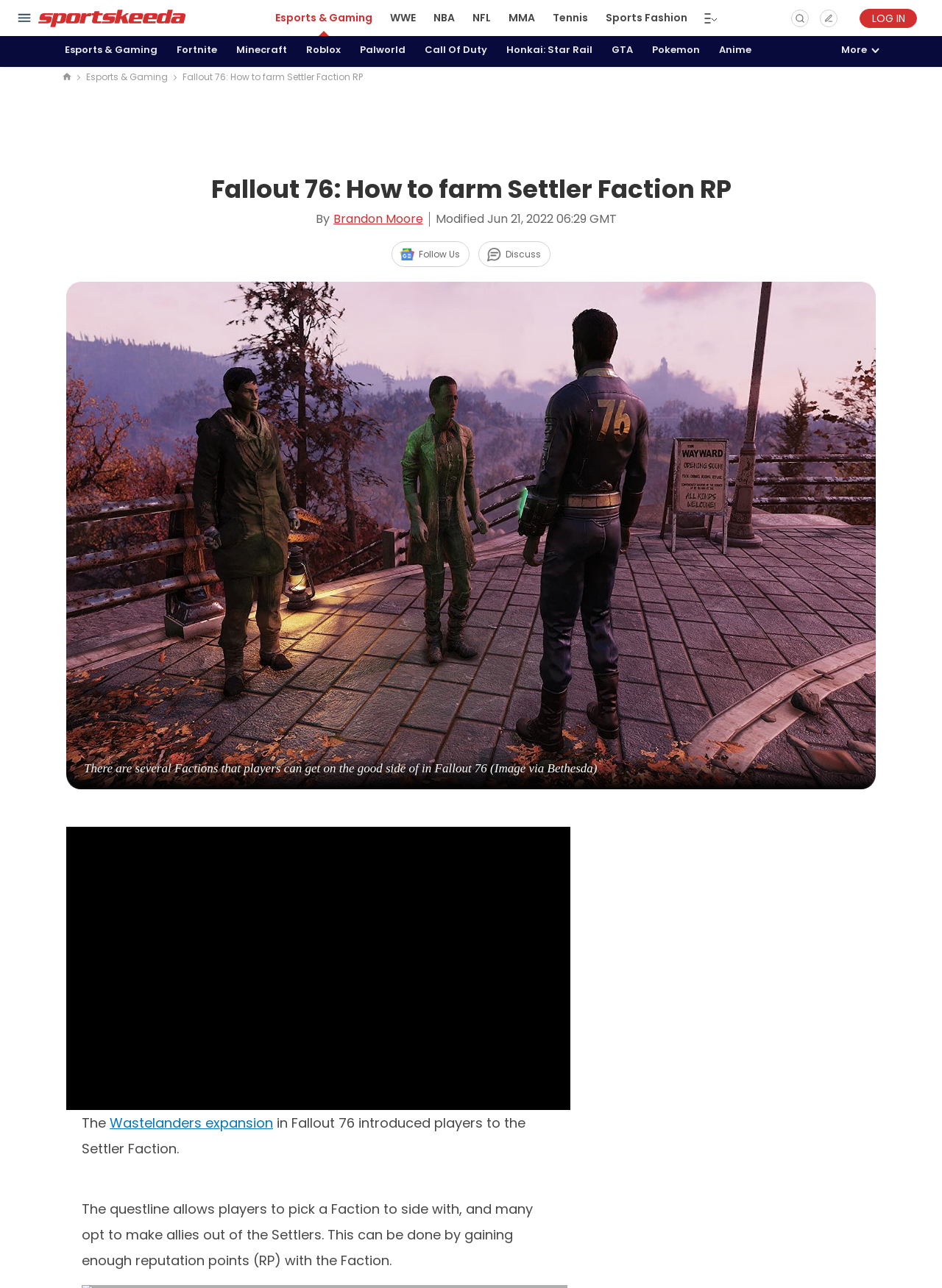Can you pinpoint the bounding box coordinates for the clickable element required for this instruction: "Read about MCH Receptors"? The coordinates should be four float numbers between 0 and 1, i.e., [left, top, right, bottom].

None